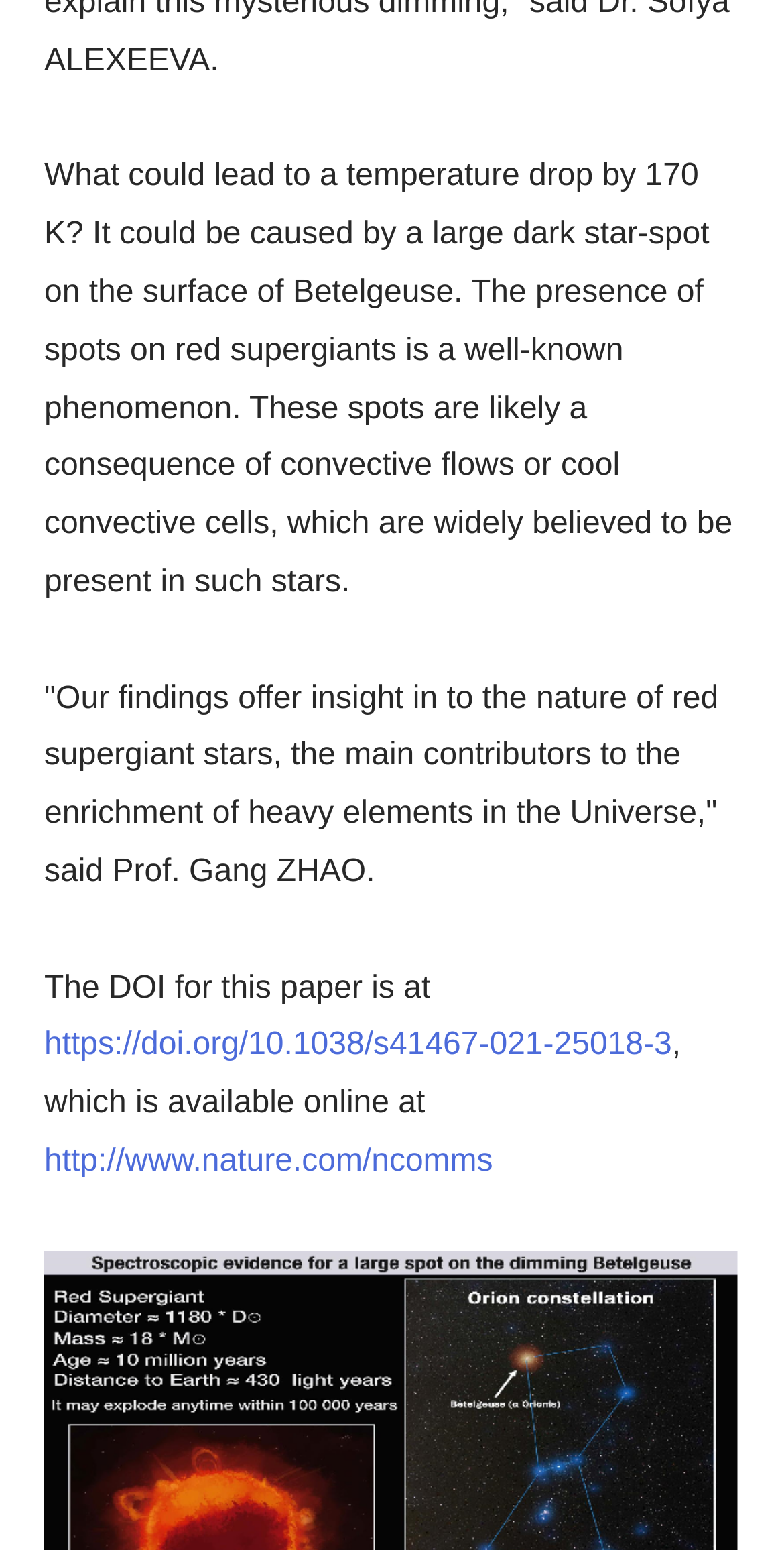Using the information in the image, give a detailed answer to the following question: Who said the quote about red supergiant stars?

The quote about red supergiant stars is attributed to Prof. Gang ZHAO, as mentioned in the second paragraph of the webpage.